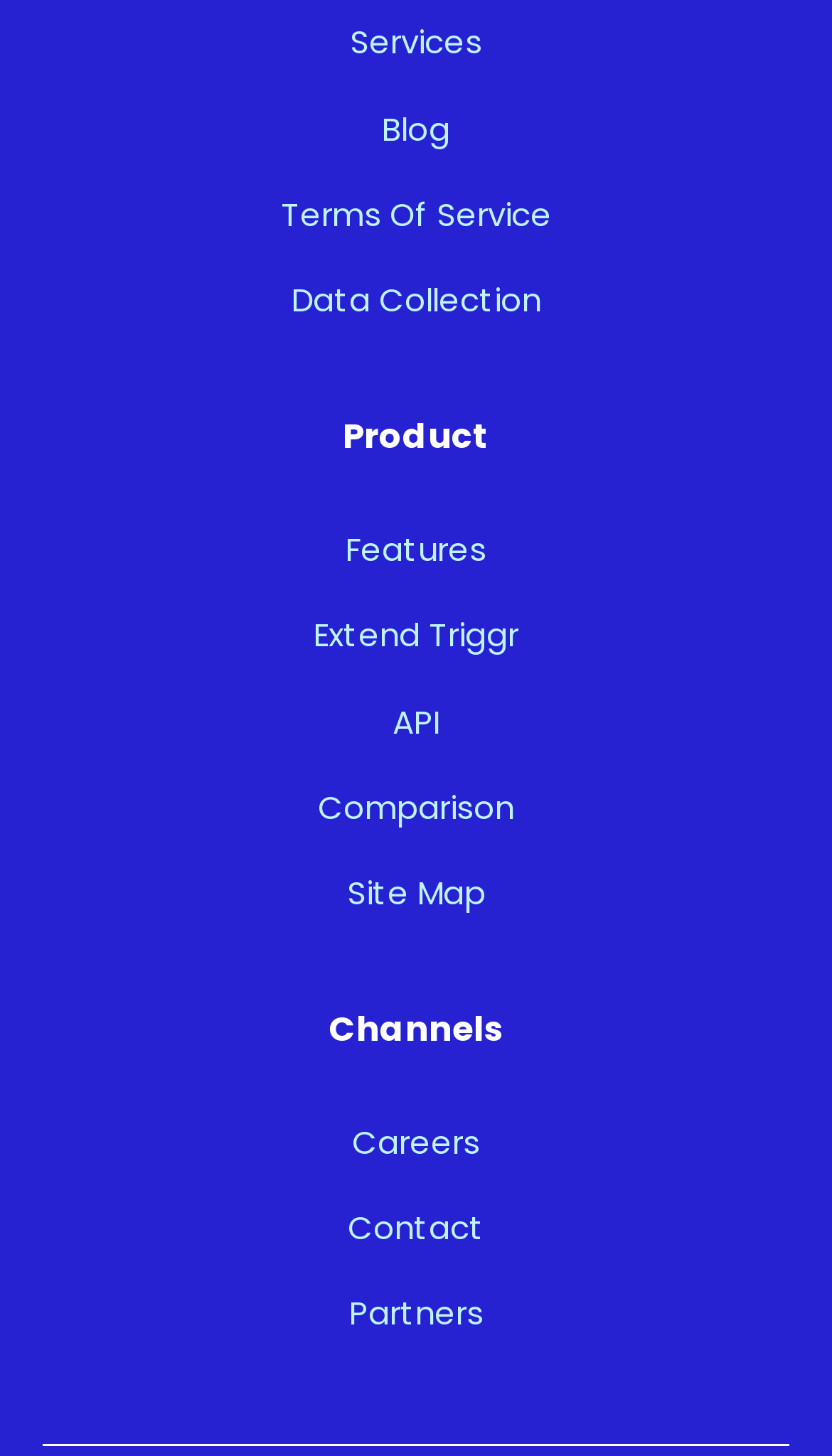Respond to the question below with a single word or phrase: What is the text above the 'Features' link?

Product